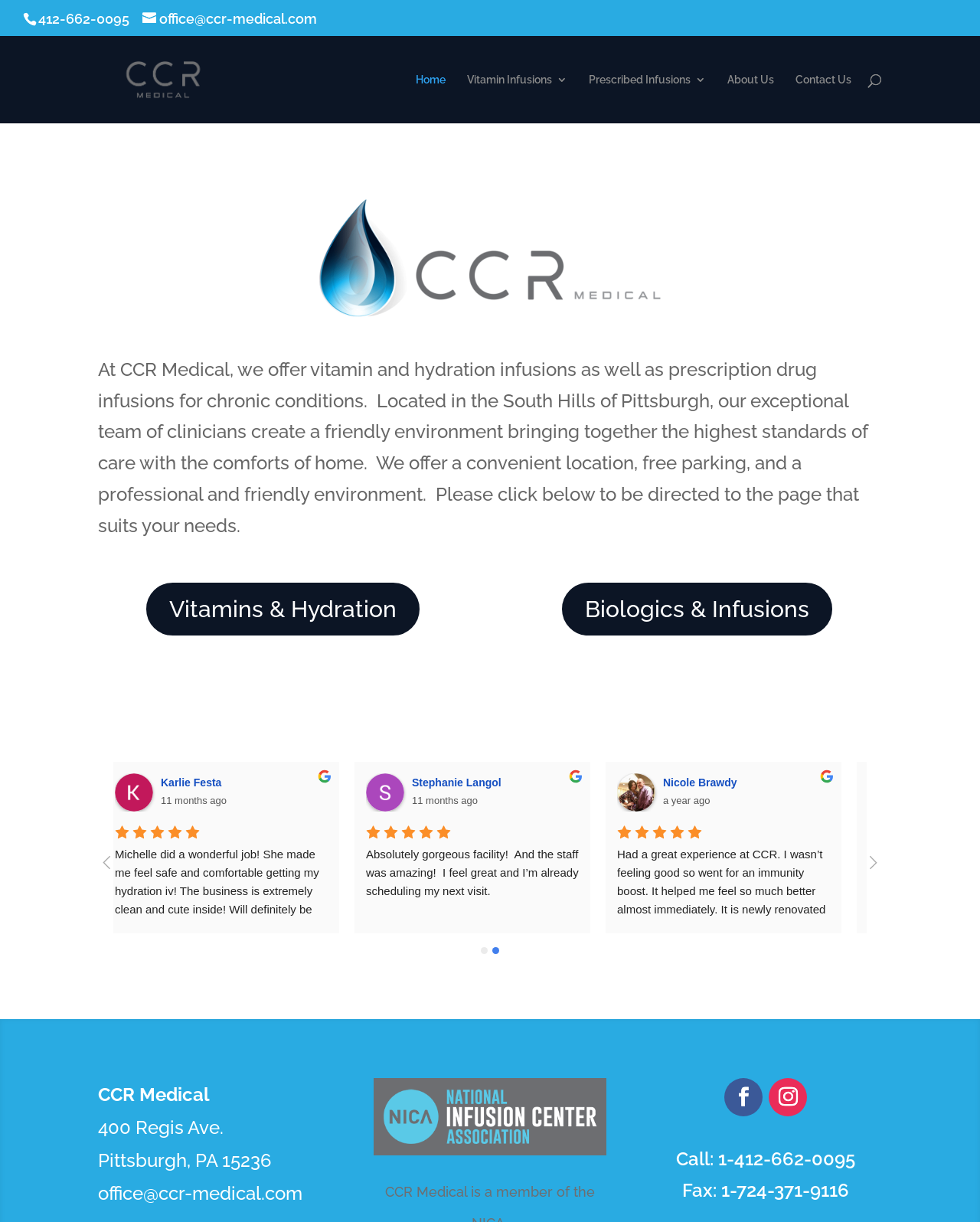What is the address of CCR Medical?
Based on the image, answer the question with as much detail as possible.

I found the address by looking at the bottom left corner of the webpage, where it is displayed as a series of complementary text elements.